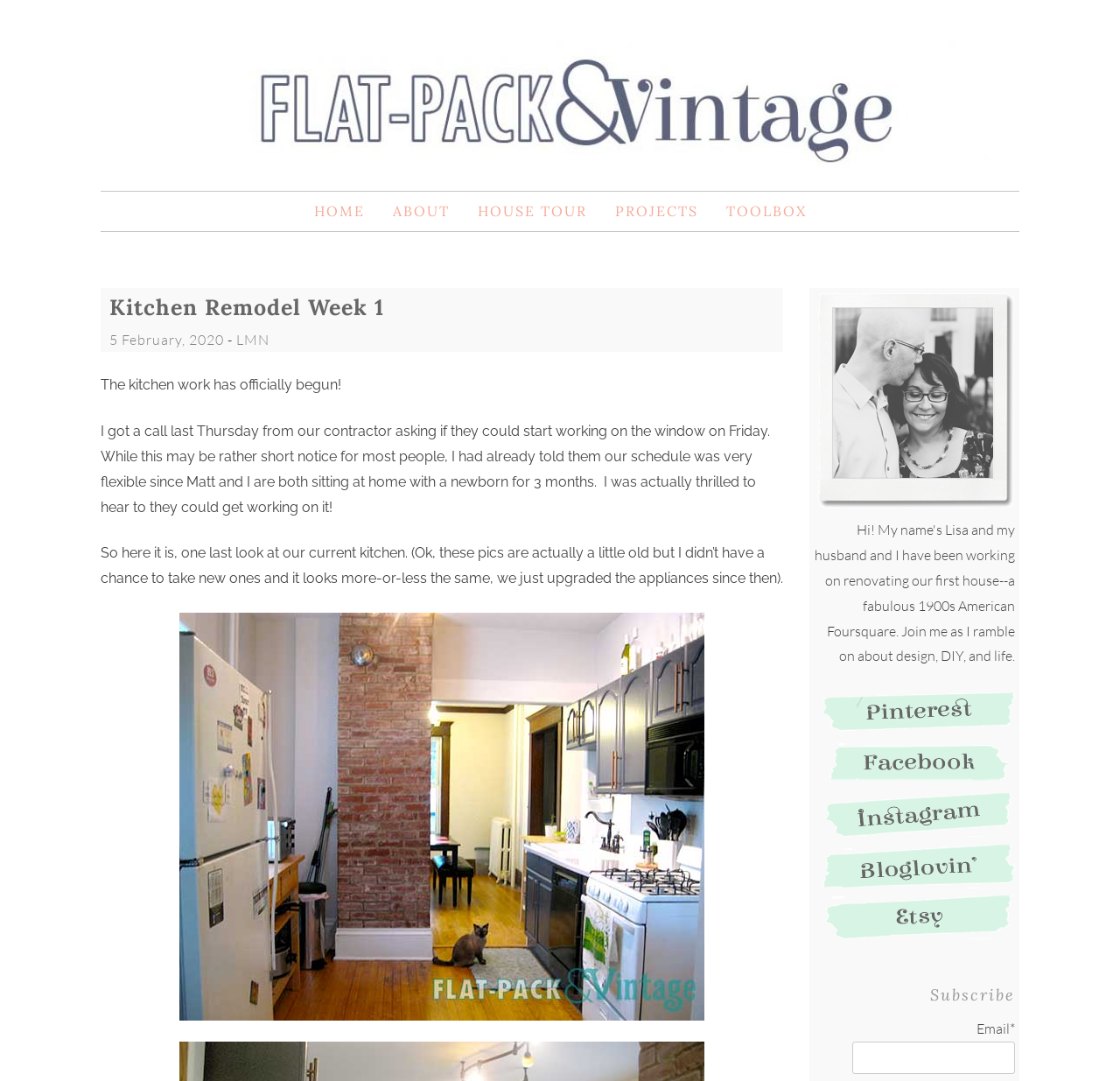Using the provided description: "Digital Marketing", find the bounding box coordinates of the corresponding UI element. The output should be four float numbers between 0 and 1, in the format [left, top, right, bottom].

None